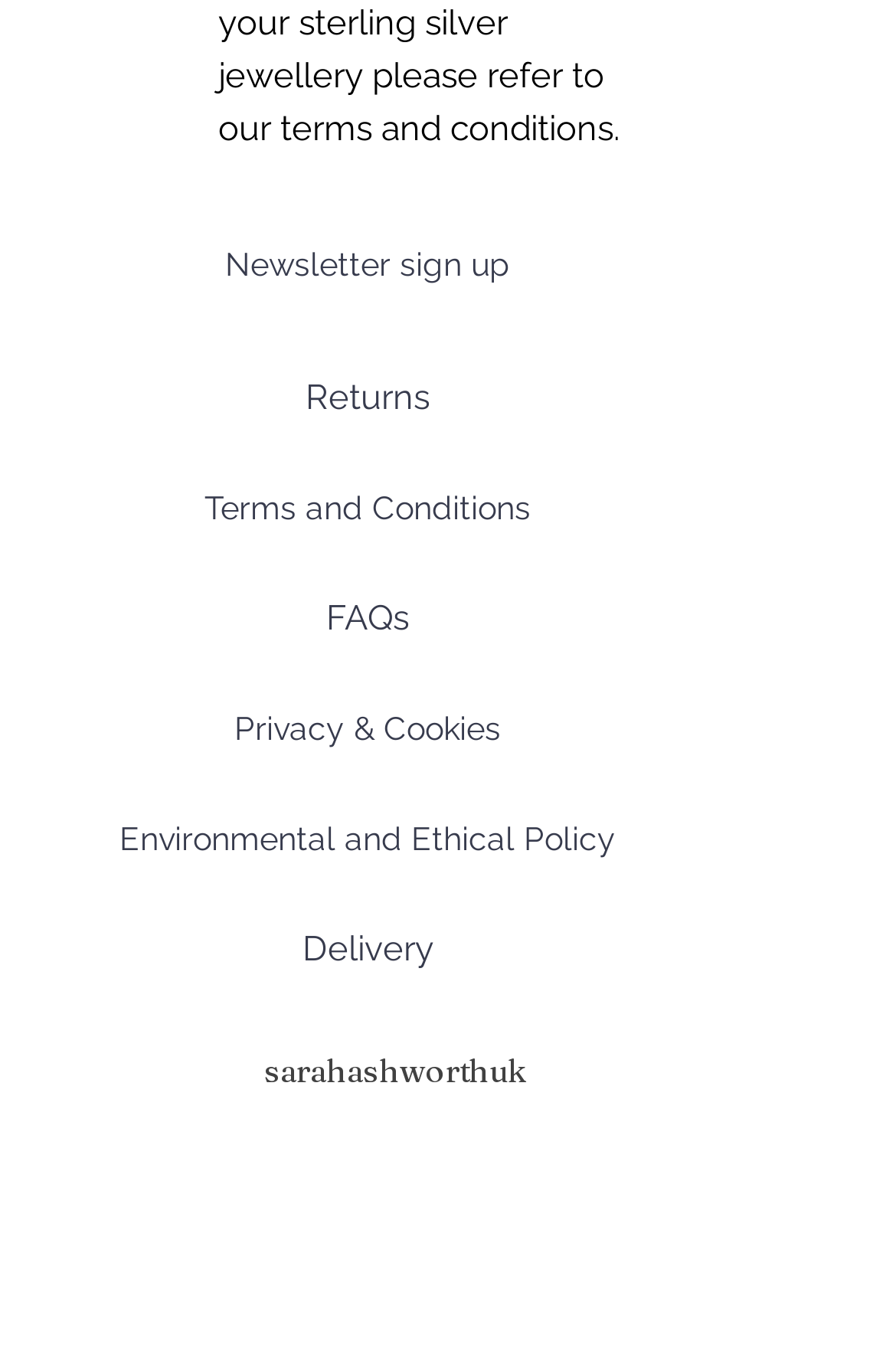Give the bounding box coordinates for this UI element: "Privacy & Cookies". The coordinates should be four float numbers between 0 and 1, arranged as [left, top, right, bottom].

[0.154, 0.5, 0.667, 0.581]